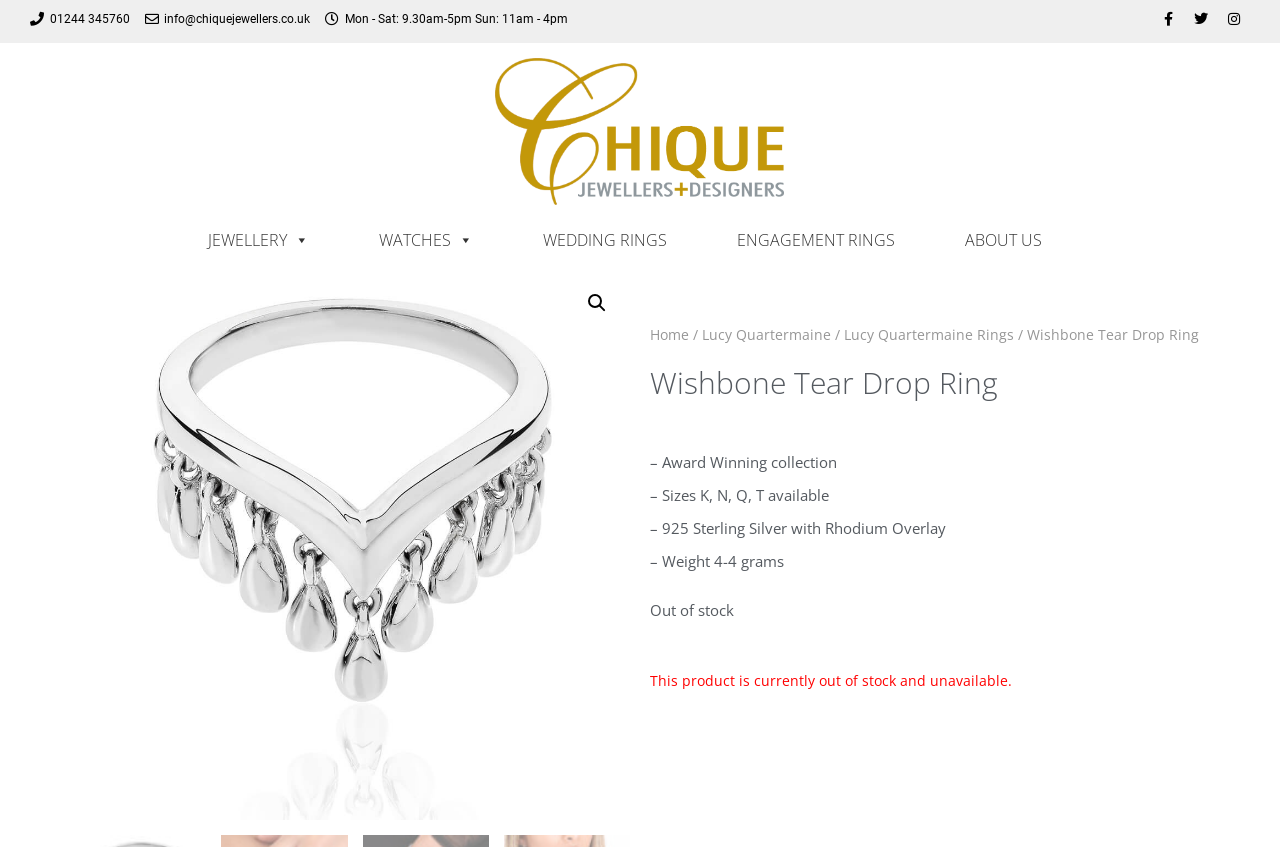Determine the bounding box coordinates of the element's region needed to click to follow the instruction: "Report abuse". Provide these coordinates as four float numbers between 0 and 1, formatted as [left, top, right, bottom].

None